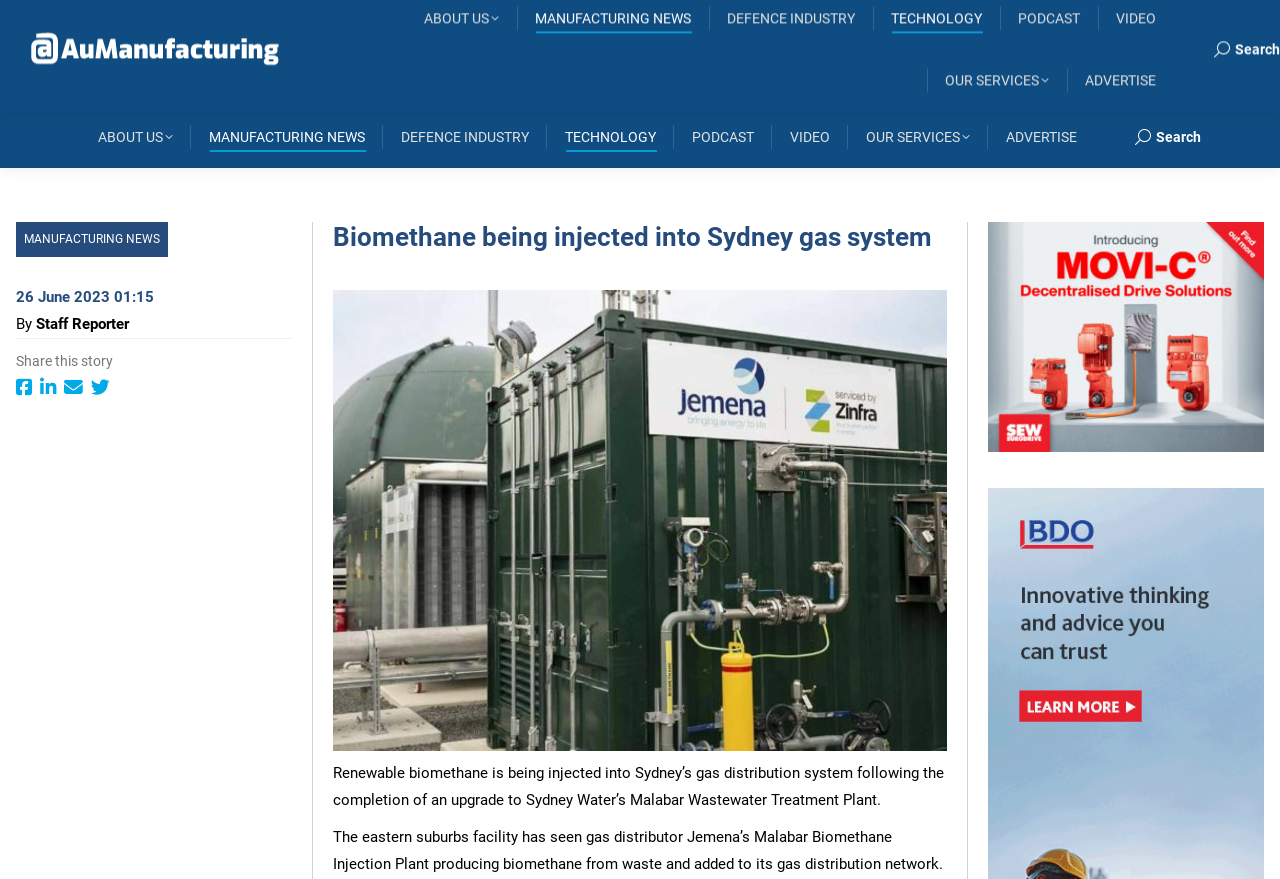Please find and generate the text of the main heading on the webpage.

Biomethane being injected into Sydney gas system